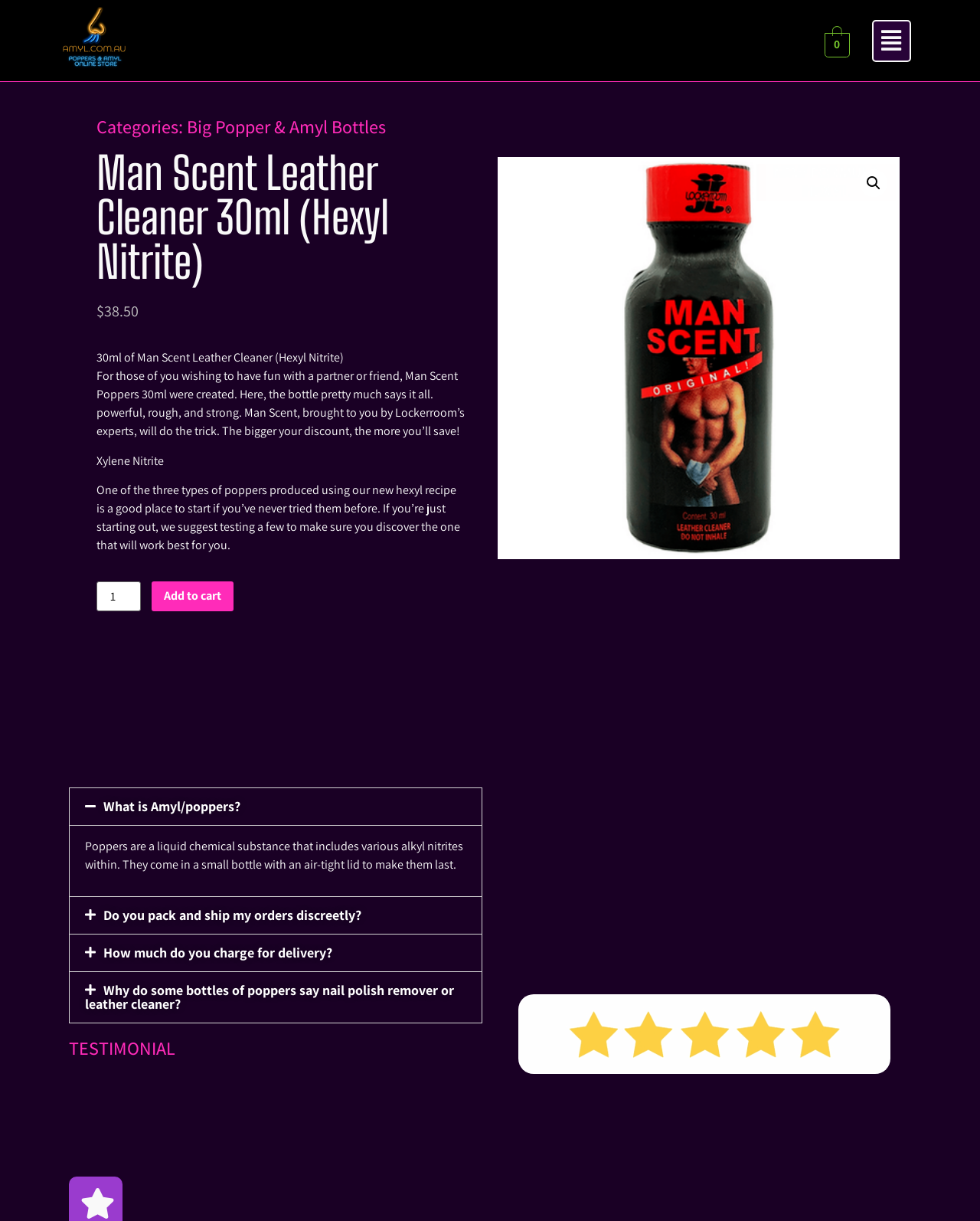Give a comprehensive overview of the webpage, including key elements.

This webpage is about a product called Man Scent Leather Cleaner 30ml, which is a type of popper. At the top of the page, there is a link to the website's logo on the left and a link to a cart on the right. Below the logo, there is a menu icon on the right side of the page.

The main content of the page is divided into sections. The first section has a heading that says "Categories: Big Popper & Amyl Bottles" and a link to "Big Popper & Amyl Bottles" below it. Next to this section, there is a section with a heading that says "Man Scent Leather Cleaner 30ml (Hexyl Nitrite)" and displays the product's price, $38.50, below it.

Below the product's price, there is a paragraph of text that describes the product, saying it is for those who want to have fun with a partner or friend. The text also mentions that the product is powerful, rough, and strong. There is another paragraph of text that provides more information about the product, saying it is one of three types of poppers produced using a new hexyl recipe.

To the right of the product description, there is a section with a spin button to select the product quantity and an "Add to cart" button below it. Above the product description, there is a search icon on the right side of the page.

Further down the page, there is a section with a heading that says "Amyl.com.au FAQ's". Below this heading, there is a tab list with four tabs: "What is Amyl/poppers?", "Do you pack and ship my orders discreetly?", "How much do you charge for delivery?", and "Why do some bottles of poppers say nail polish remover or leather cleaner?". The first tab is expanded and displays a paragraph of text that explains what poppers are.

At the bottom of the page, there is a section with a heading that says "TESTIMONIAL".